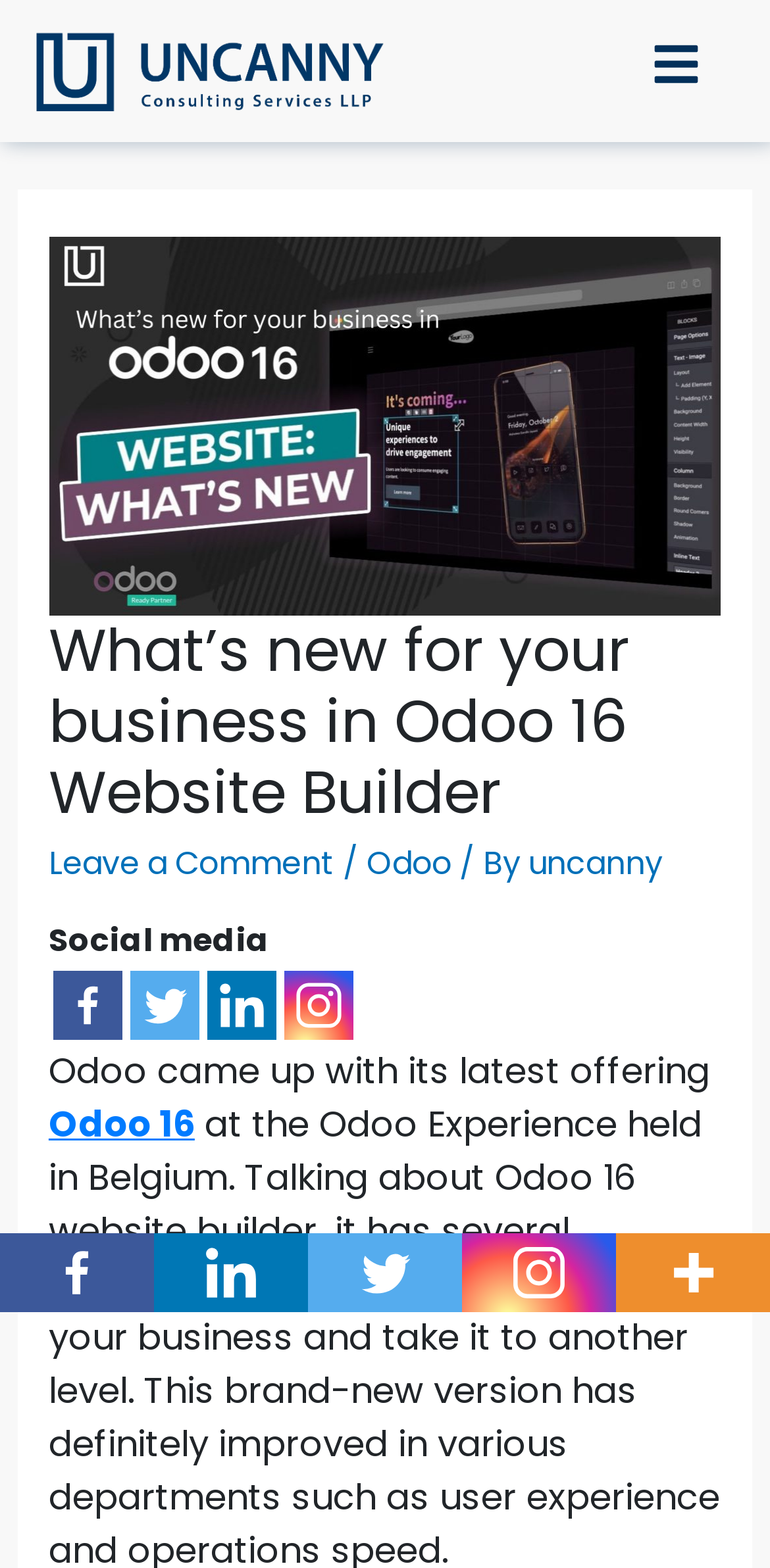Can you specify the bounding box coordinates for the region that should be clicked to fulfill this instruction: "Click the Odoo 16 link".

[0.063, 0.701, 0.253, 0.732]